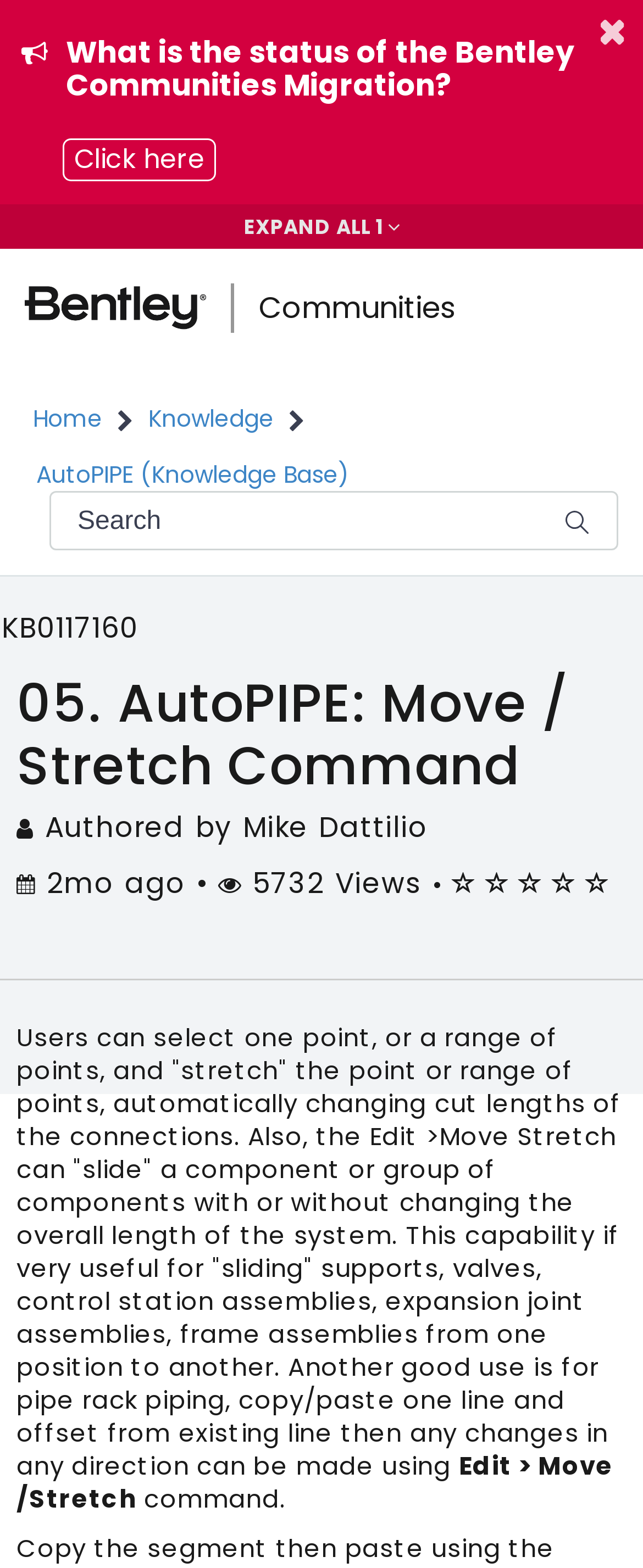Extract the bounding box coordinates for the HTML element that matches this description: "Click here". The coordinates should be four float numbers between 0 and 1, i.e., [left, top, right, bottom].

[0.097, 0.088, 0.336, 0.116]